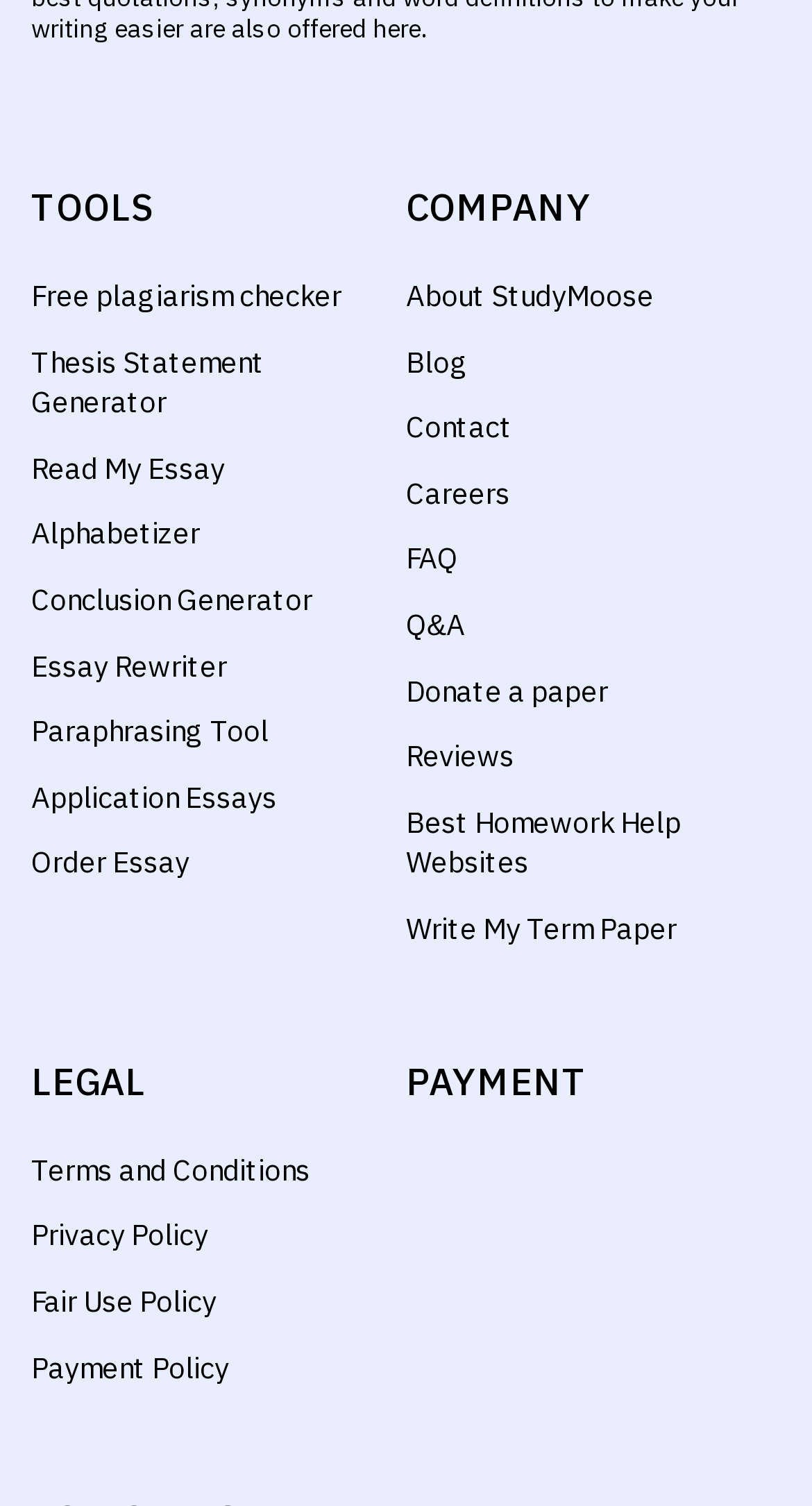Answer this question using a single word or a brief phrase:
What is the company name?

StudyMoose